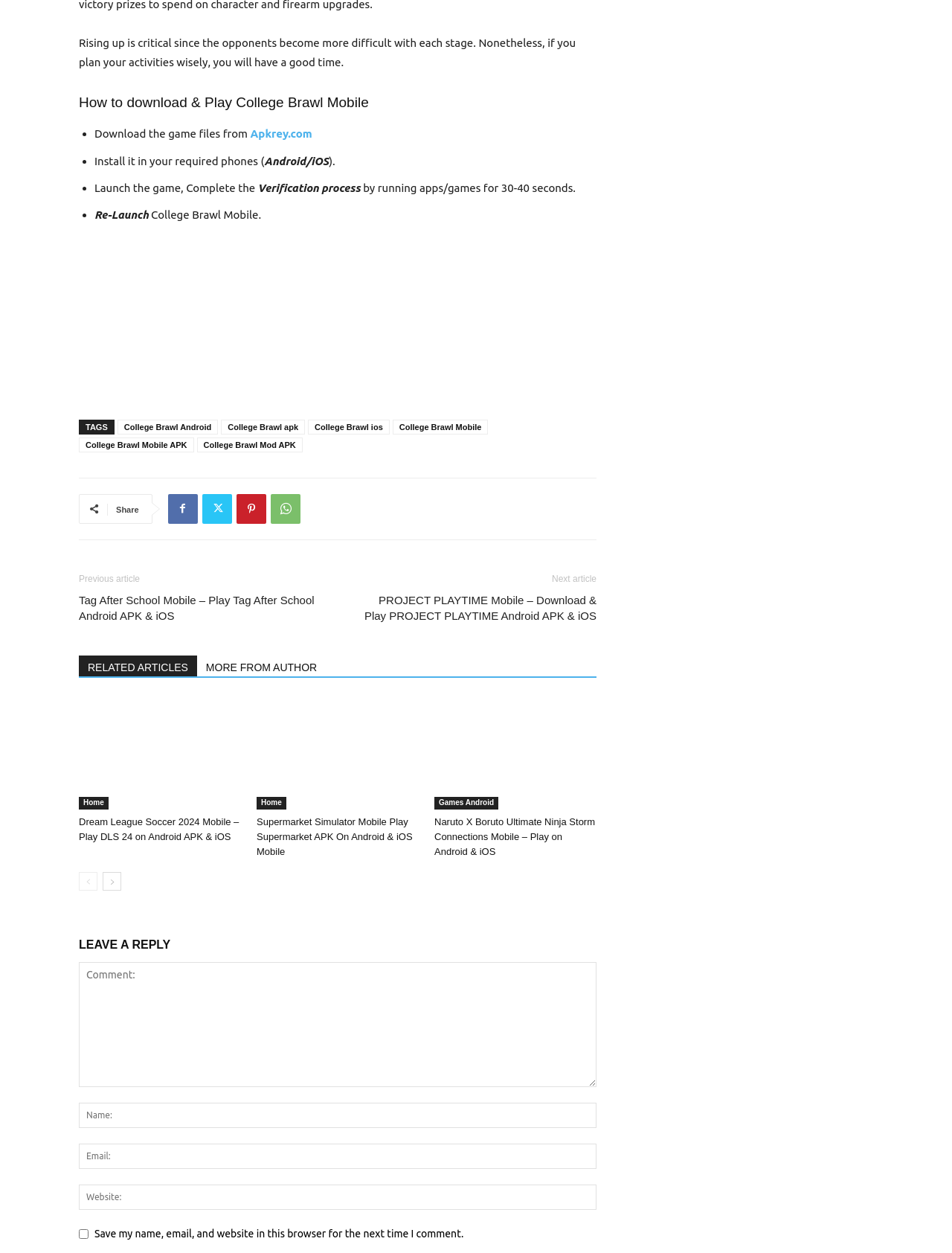Please identify the bounding box coordinates of the clickable area that will allow you to execute the instruction: "Go to the previous article".

[0.083, 0.458, 0.147, 0.466]